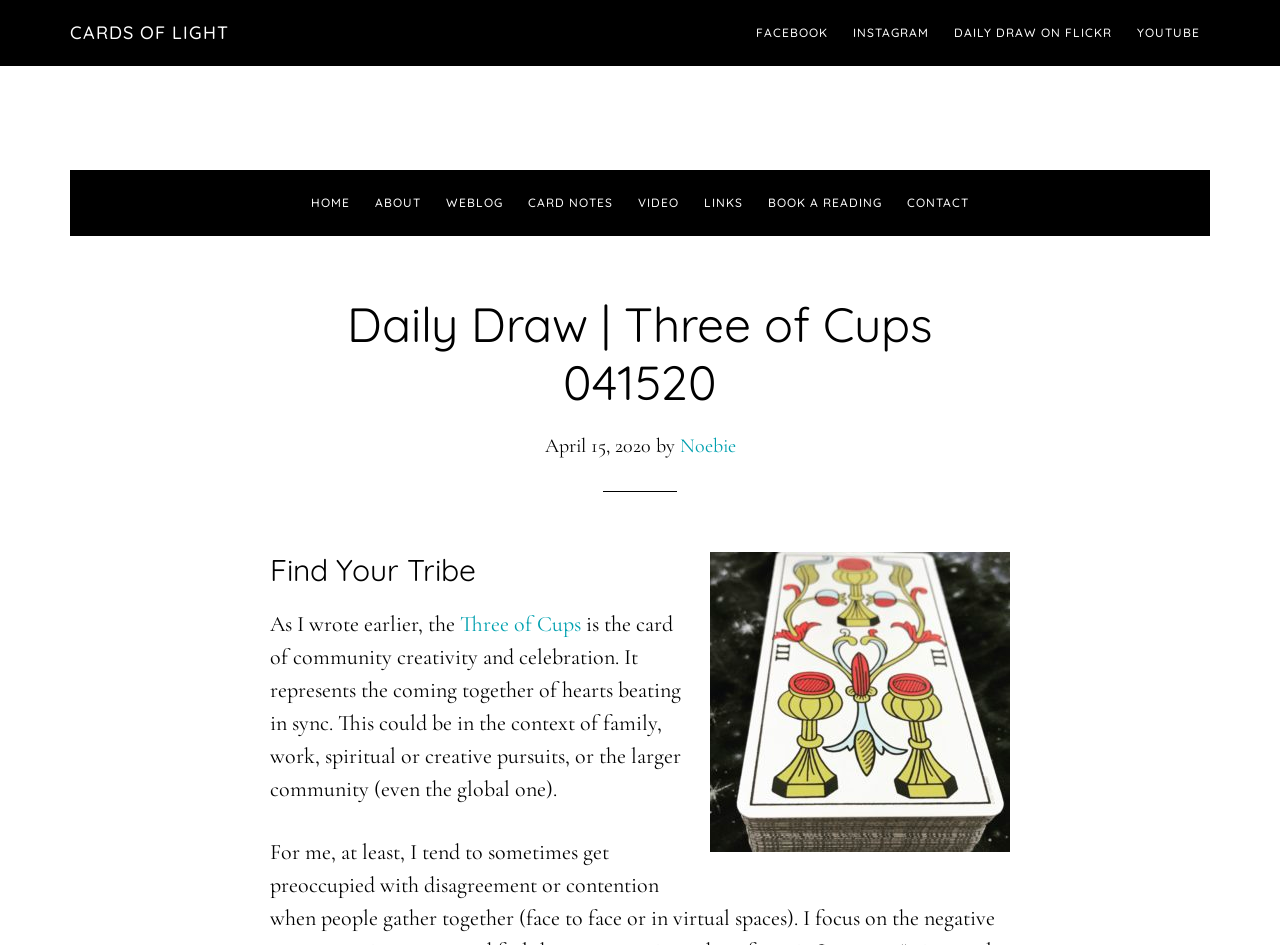Identify the headline of the webpage and generate its text content.

Daily Draw | Three of Cups 041520